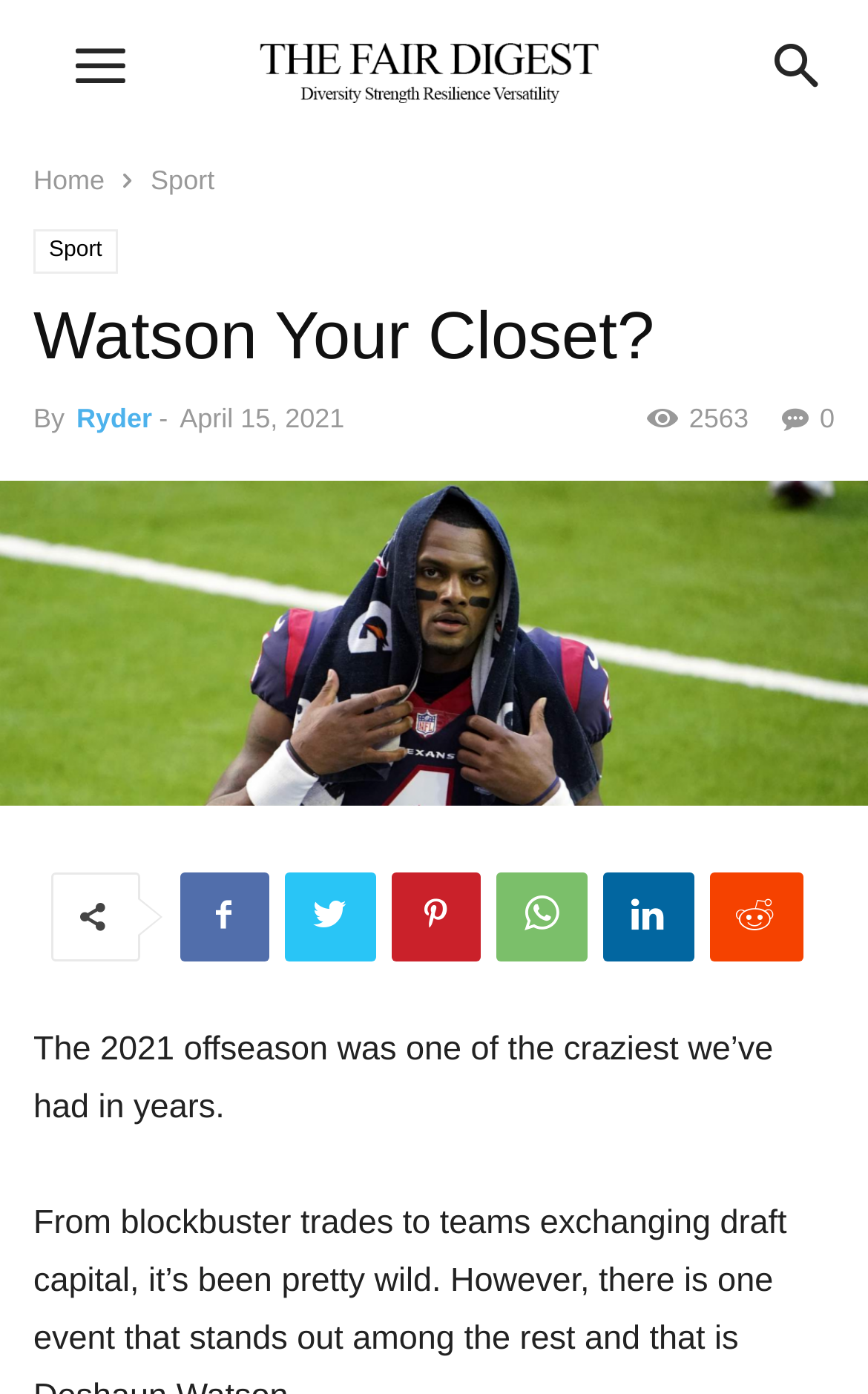Using details from the image, please answer the following question comprehensively:
What is the name of the author of the article?

The author's name can be found in the header section of the webpage, where it says 'By Ryder'.